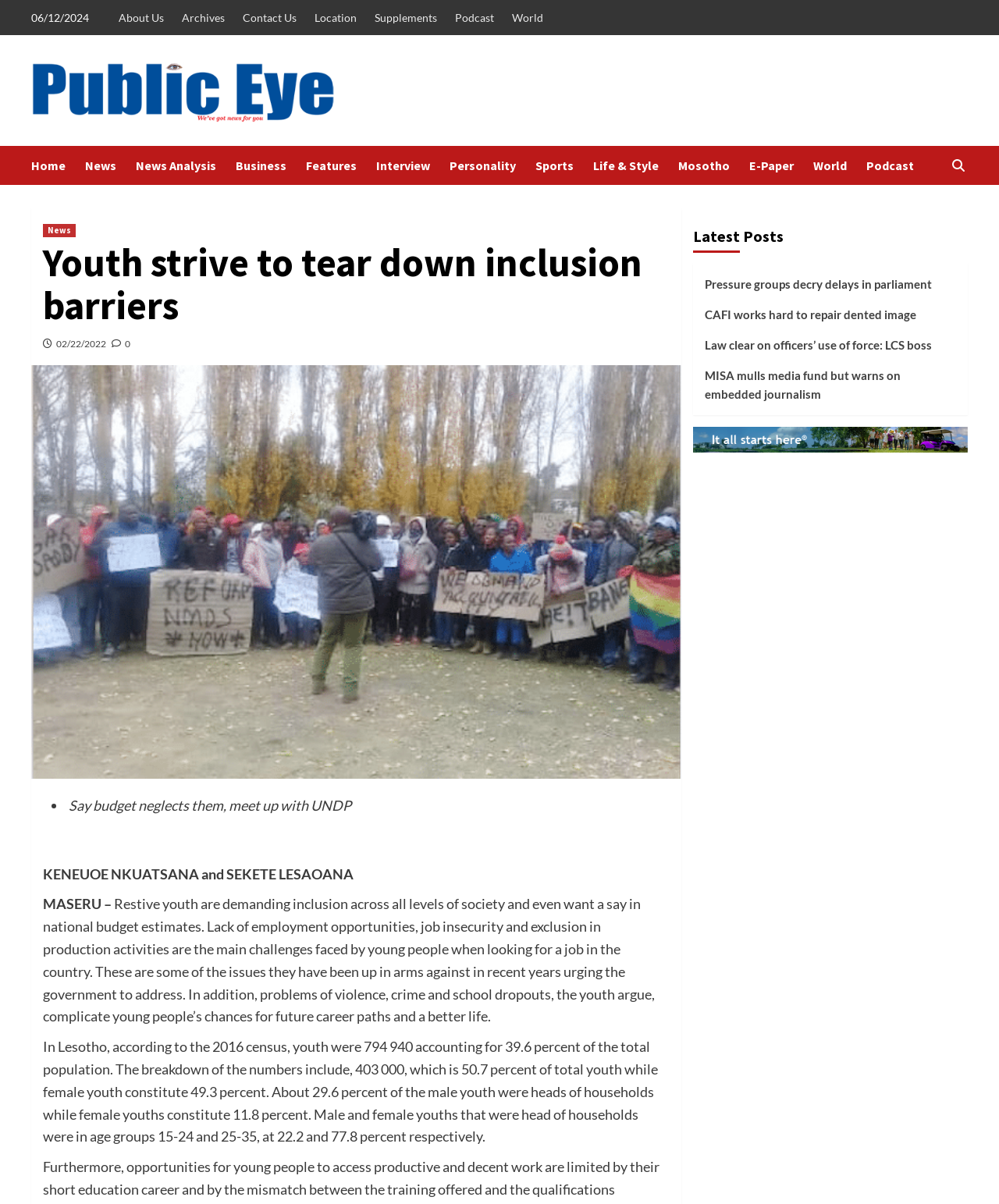Determine the bounding box coordinates in the format (top-left x, top-left y, bottom-right x, bottom-right y). Ensure all values are floating point numbers between 0 and 1. Identify the bounding box of the UI element described by: Netservice.az

None